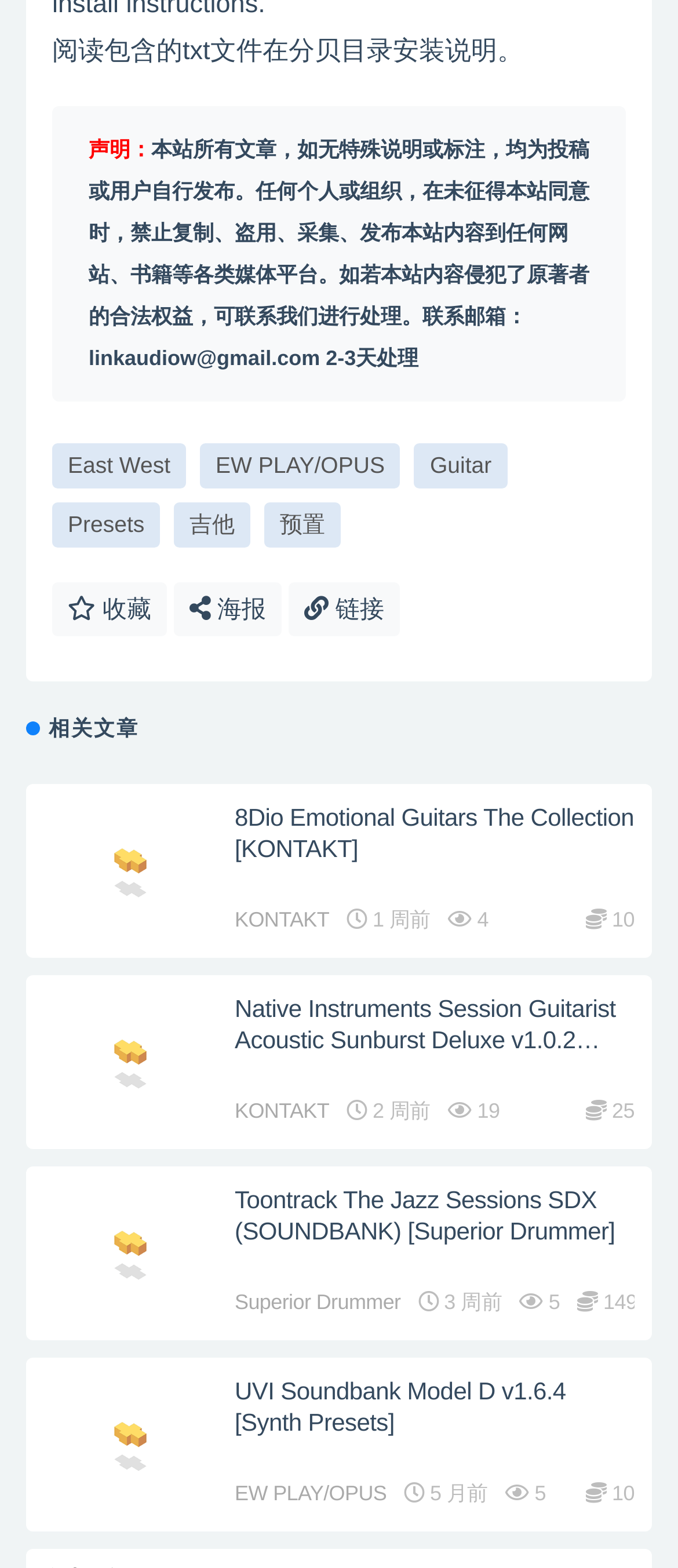Find the bounding box coordinates of the area to click in order to follow the instruction: "read the '相关文章' section".

[0.038, 0.456, 0.962, 0.472]